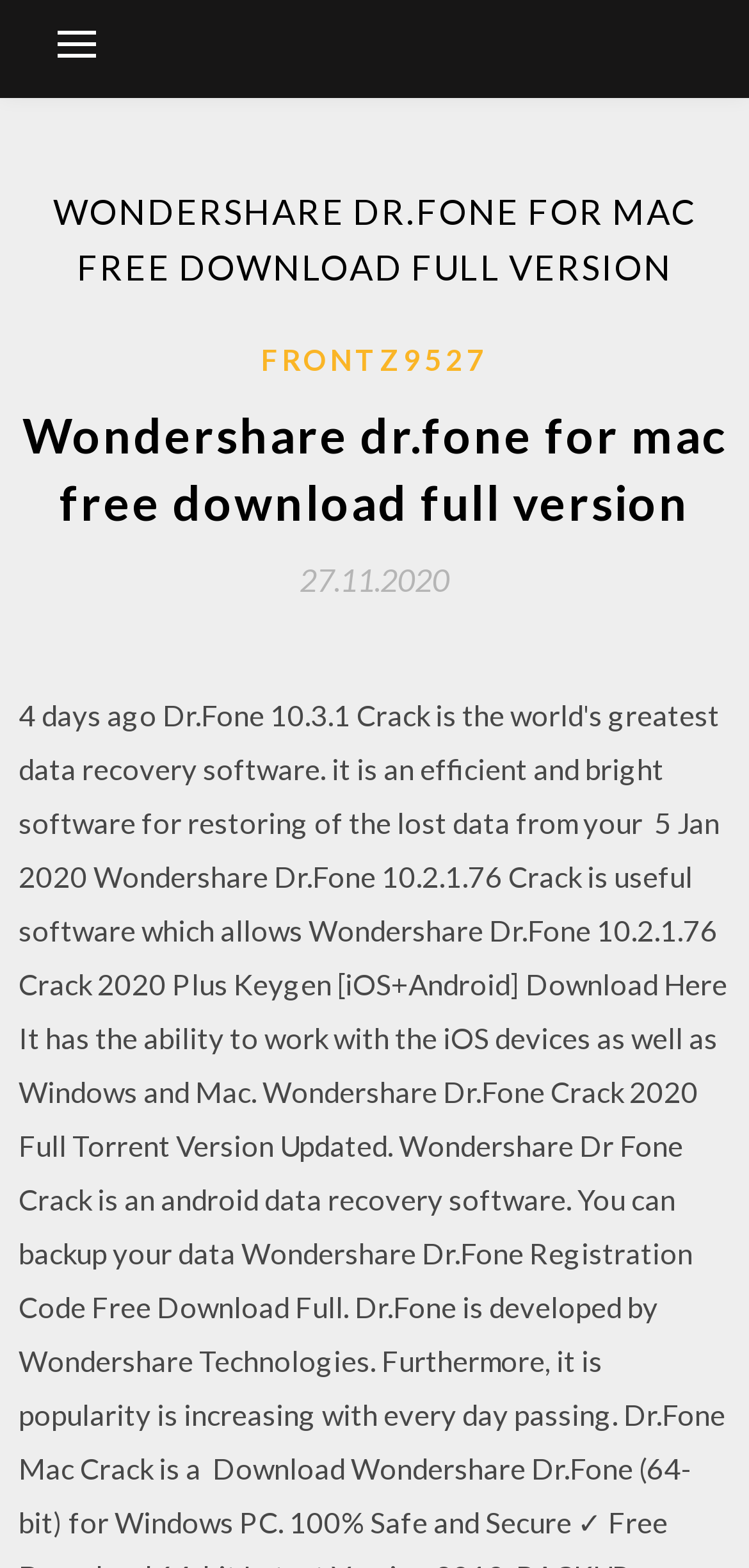What is the main heading of this webpage? Please extract and provide it.

WONDERSHARE DR.FONE FOR MAC FREE DOWNLOAD FULL VERSION